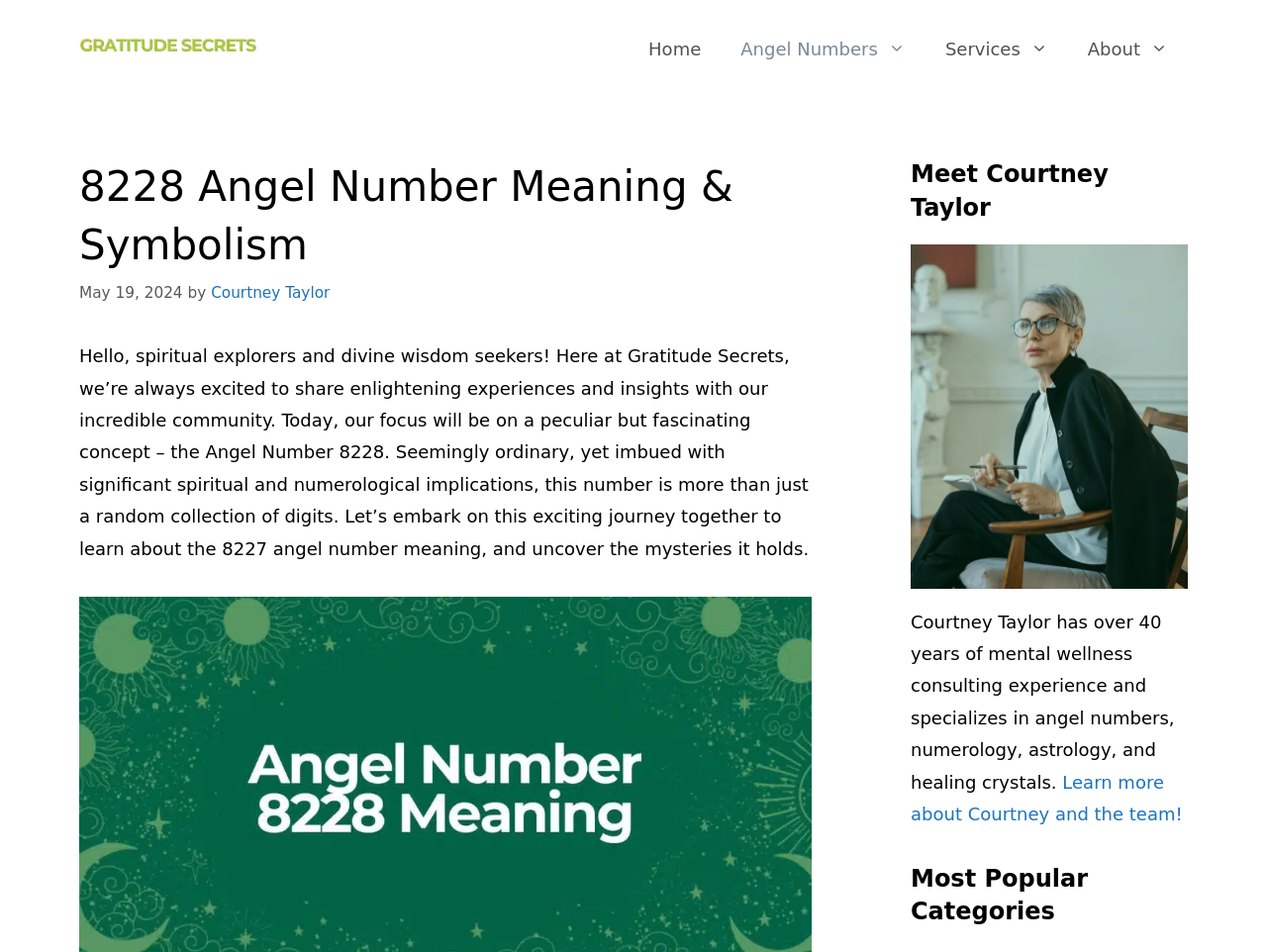What is the name of the founder of Gratitude Secrets?
Please give a detailed answer to the question using the information shown in the image.

The name of the founder of Gratitude Secrets can be found in the section about Courtney Taylor, where it says 'courtney taylor founder of gratitudesecrets.com' below her photo.